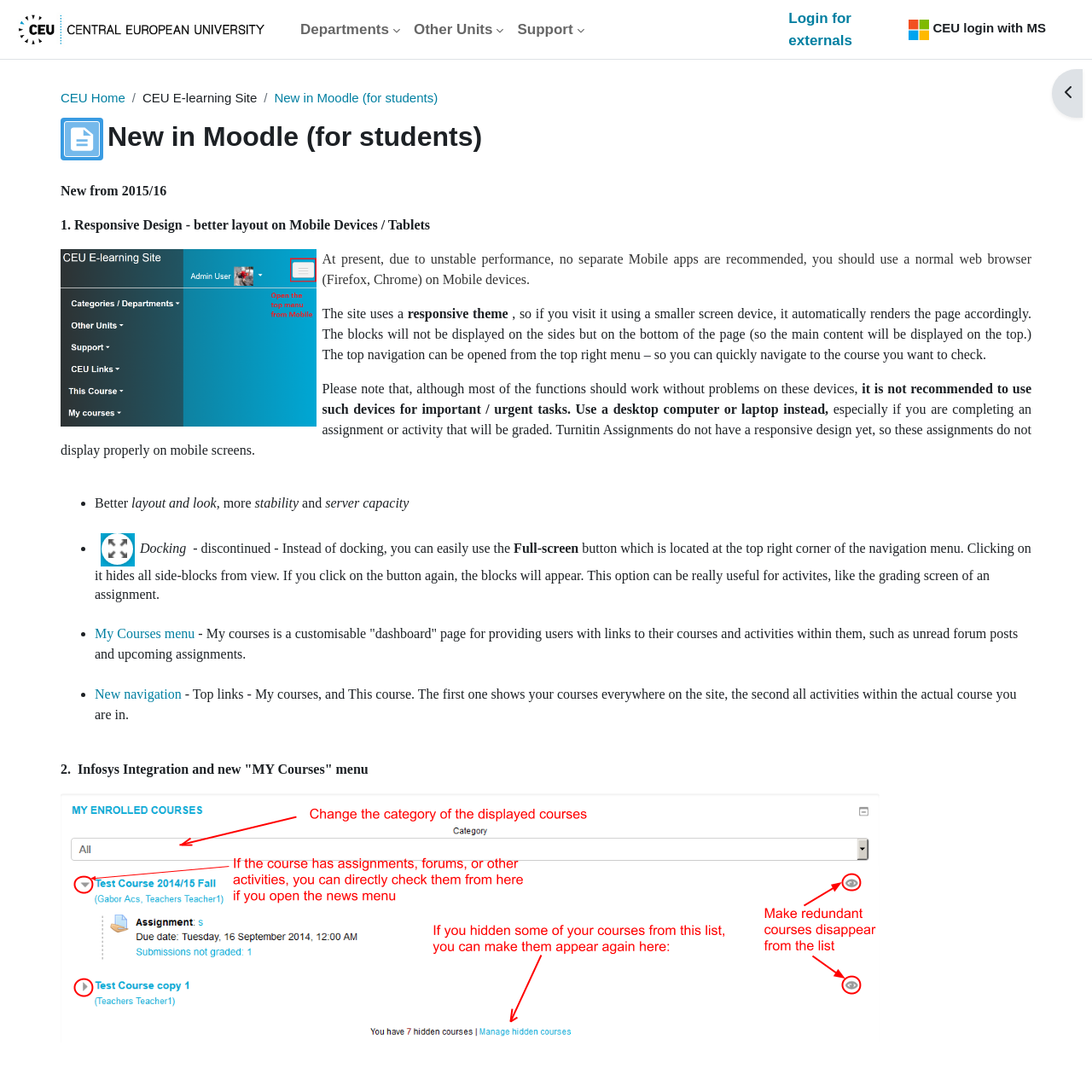Please identify the coordinates of the bounding box for the clickable region that will accomplish this instruction: "Go to CEU Home".

[0.055, 0.082, 0.115, 0.096]